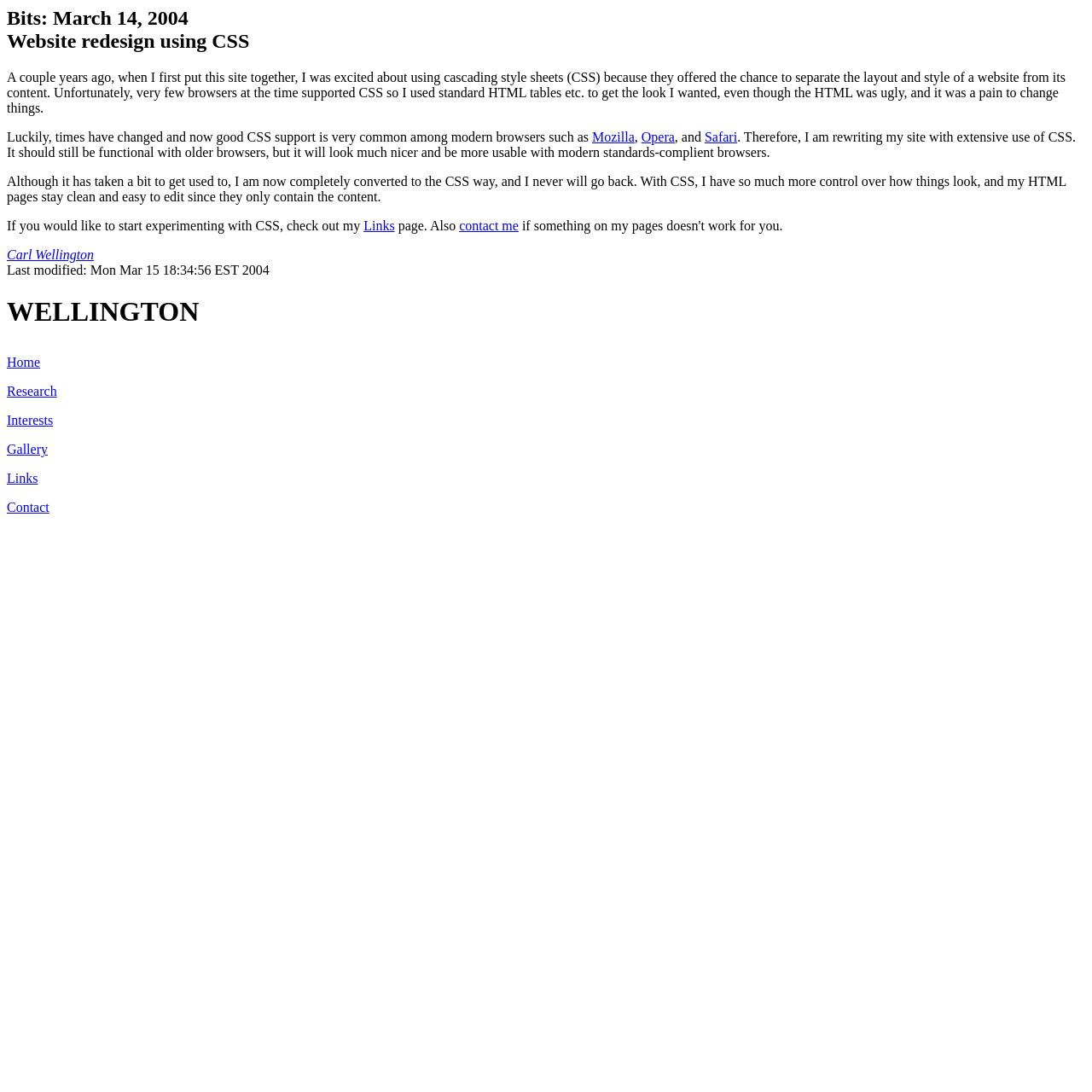Kindly determine the bounding box coordinates of the area that needs to be clicked to fulfill this instruction: "visit the Links page".

[0.333, 0.2, 0.361, 0.213]